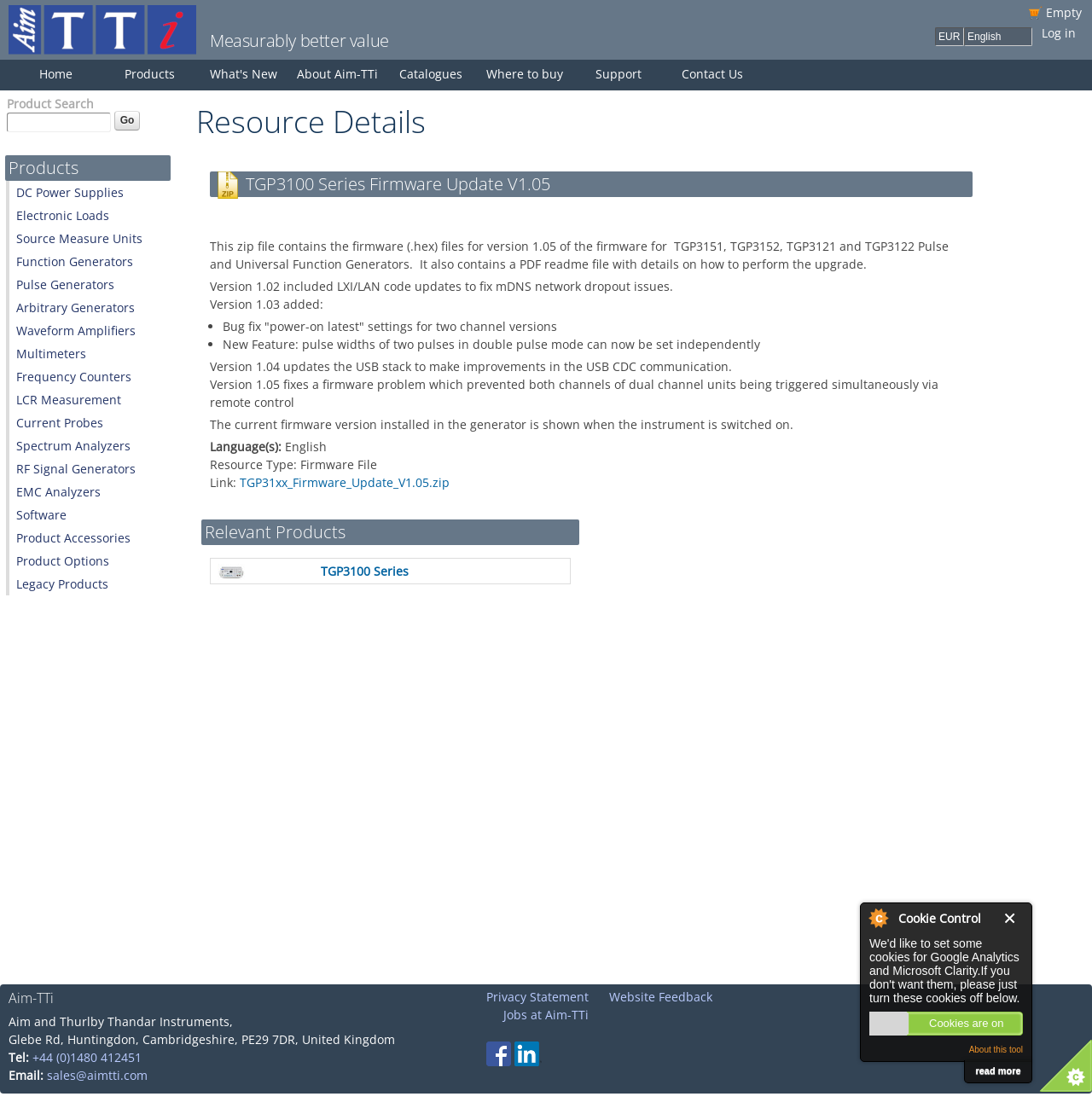Highlight the bounding box coordinates of the region I should click on to meet the following instruction: "Download the firmware update file".

[0.22, 0.426, 0.412, 0.44]